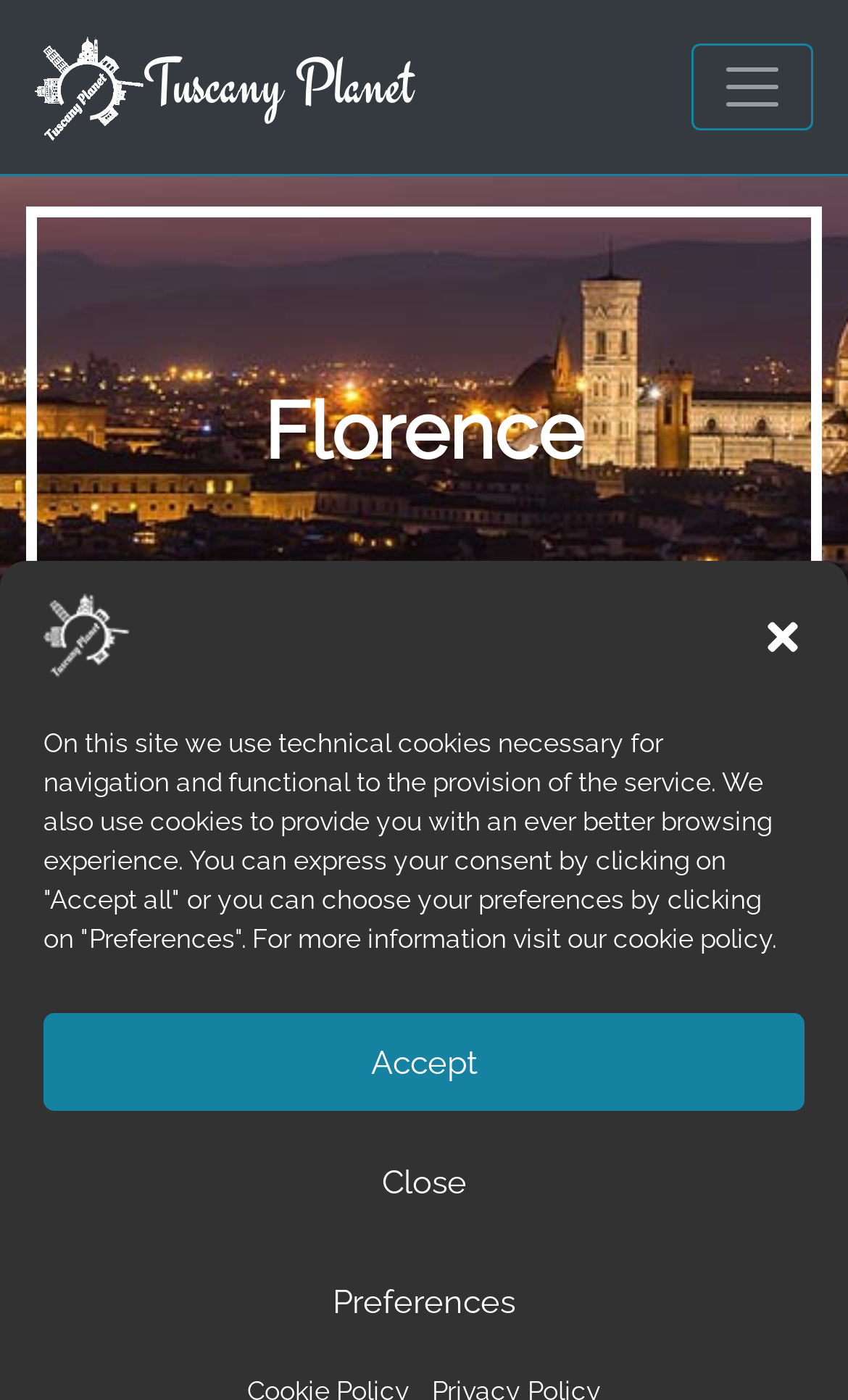Can you find the bounding box coordinates of the area I should click to execute the following instruction: "Toggle the navigation menu"?

[0.815, 0.031, 0.959, 0.093]